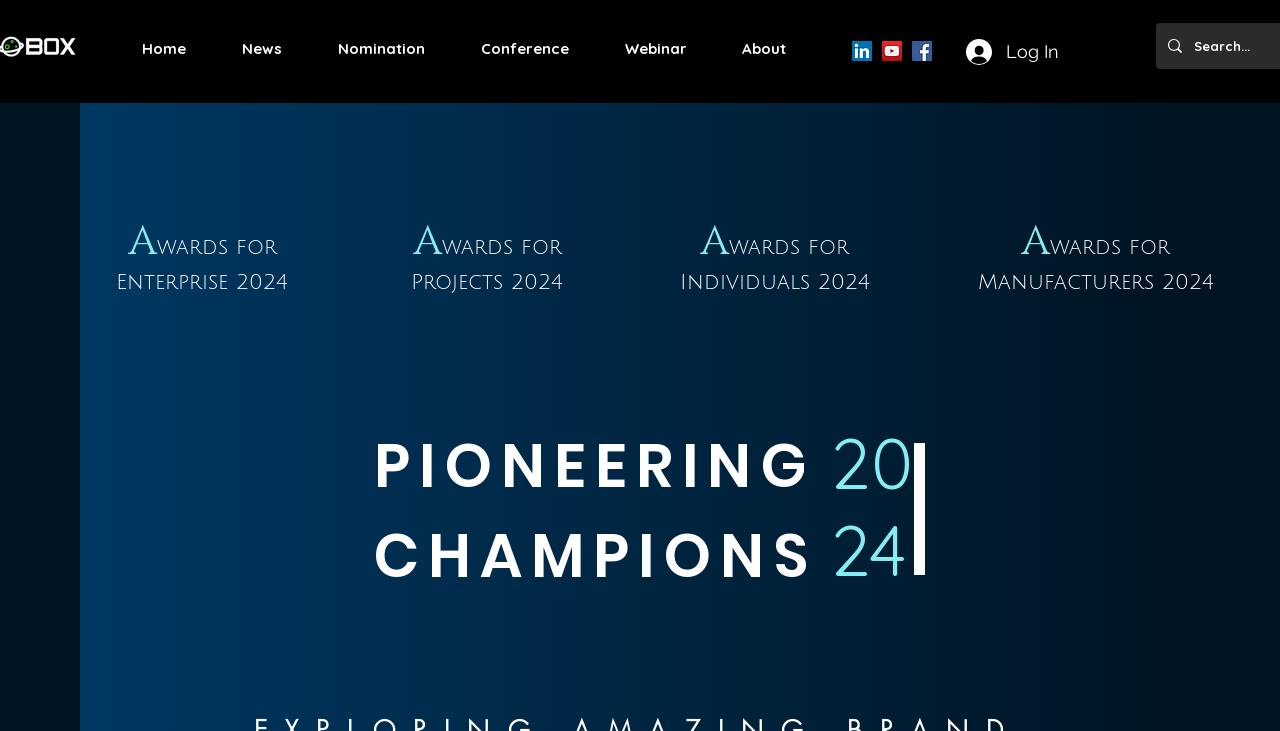Locate the bounding box coordinates of the item that should be clicked to fulfill the instruction: "Nominate for Awards for Individuals 2024".

[0.53, 0.308, 0.68, 0.404]